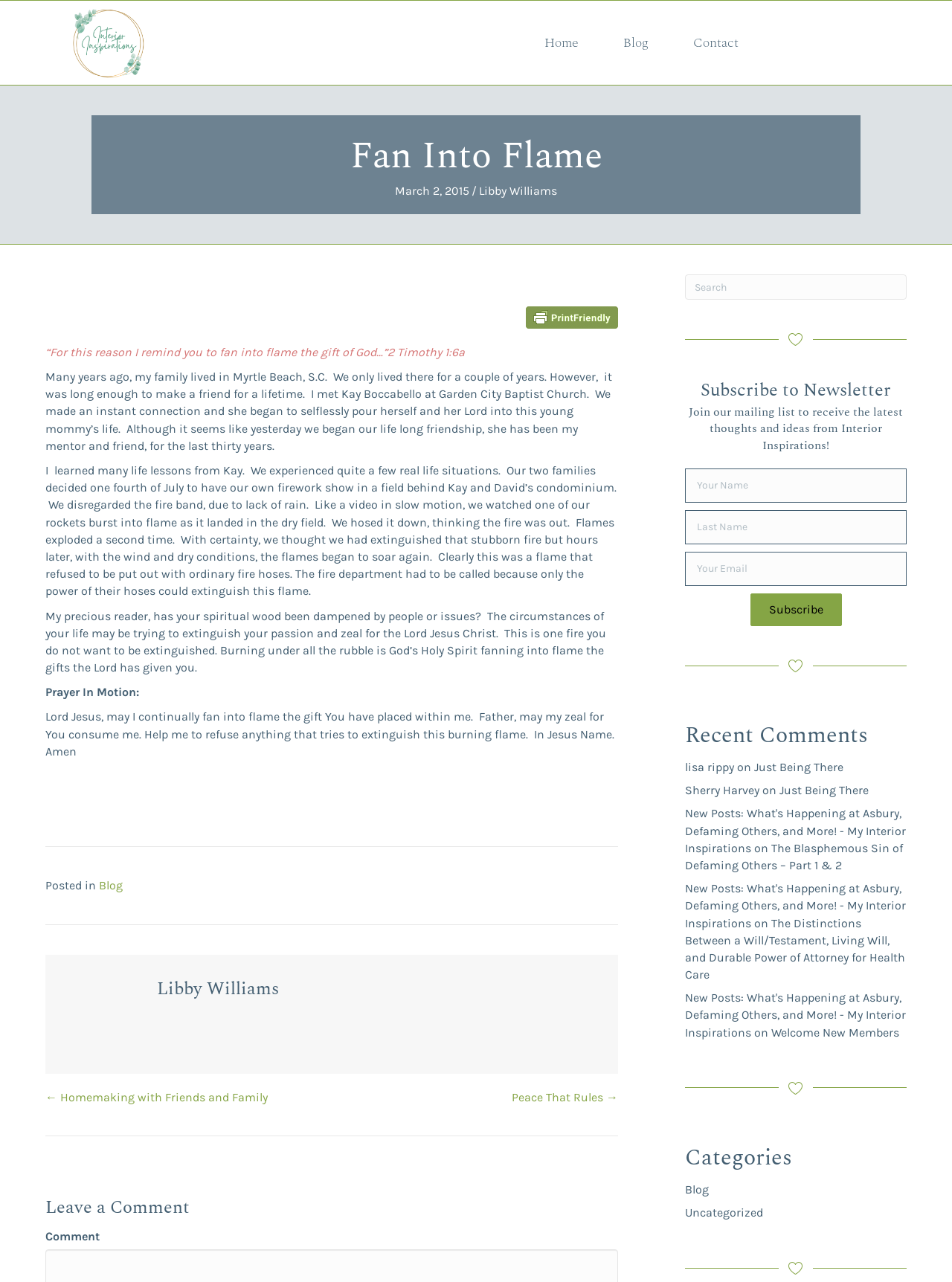Identify the bounding box coordinates for the UI element described as follows: "Libby Williams". Ensure the coordinates are four float numbers between 0 and 1, formatted as [left, top, right, bottom].

[0.503, 0.143, 0.585, 0.154]